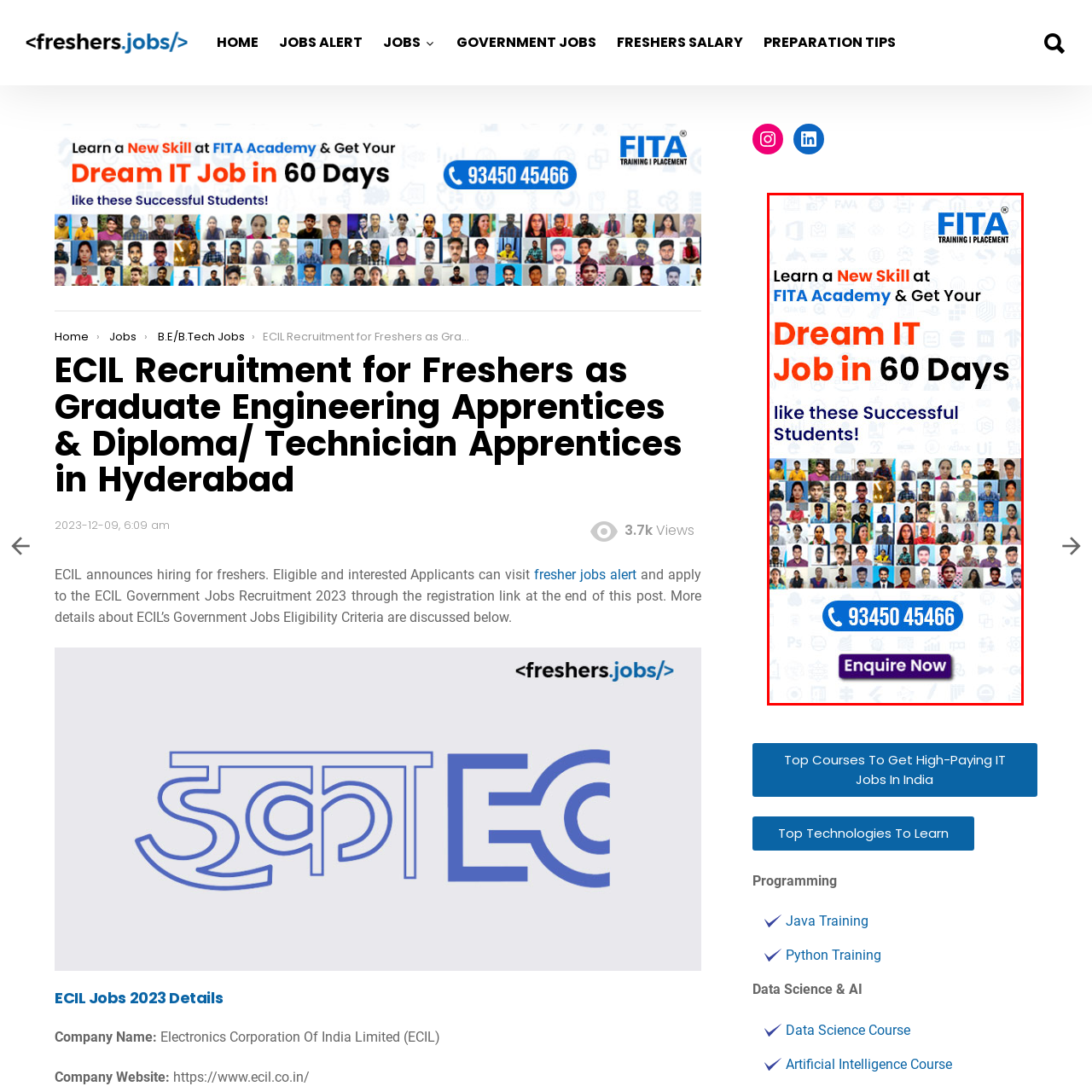What is the time frame to secure a dream IT job?
Look closely at the image inside the red bounding box and answer the question with as much detail as possible.

According to the image, FITA Academy's training programs promise to help individuals secure a dream IT job within 60 days, which is a key aspect of their promotional message.